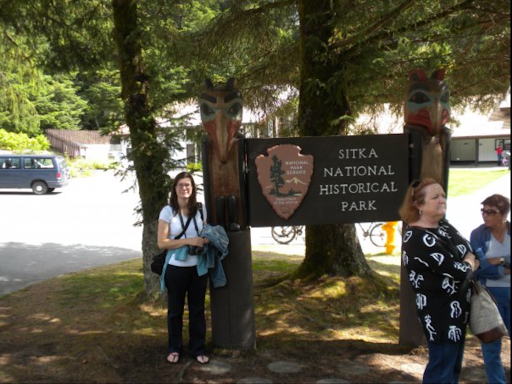Answer the question below in one word or phrase:
What is the woman to the right of the sign wearing?

A black top with white designs